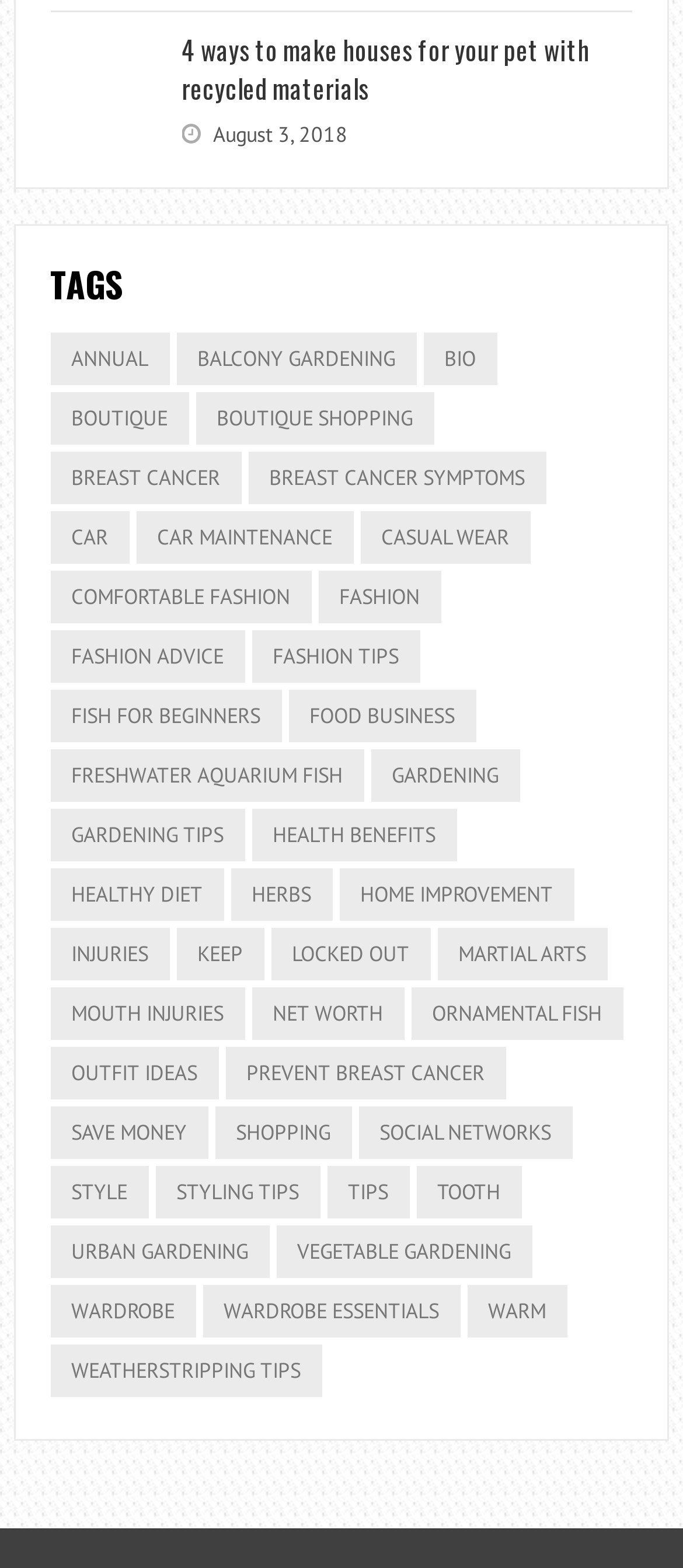Respond to the following query with just one word or a short phrase: 
What is the topic of the article '4 ways to make houses for your pet with recycled materials'?

Pet houses